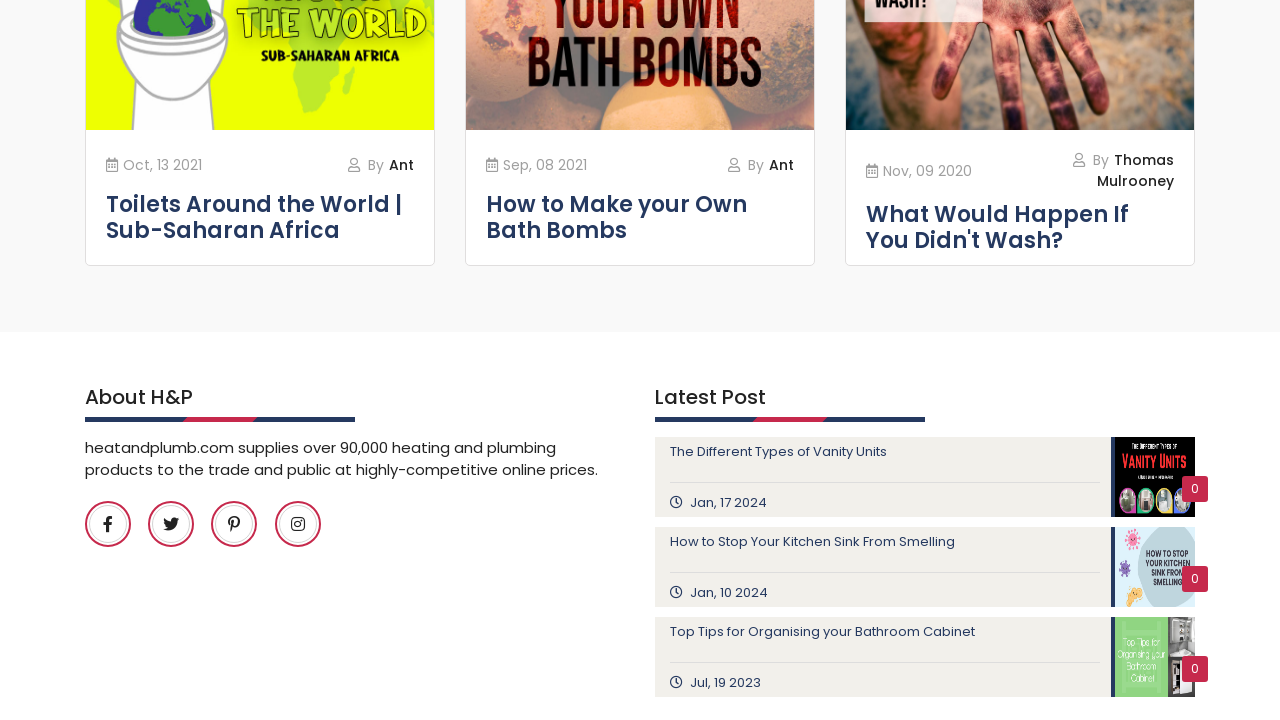Please predict the bounding box coordinates of the element's region where a click is necessary to complete the following instruction: "Follow Heat and Plumb on Facebook". The coordinates should be represented by four float numbers between 0 and 1, i.e., [left, top, right, bottom].

[0.066, 0.696, 0.102, 0.76]